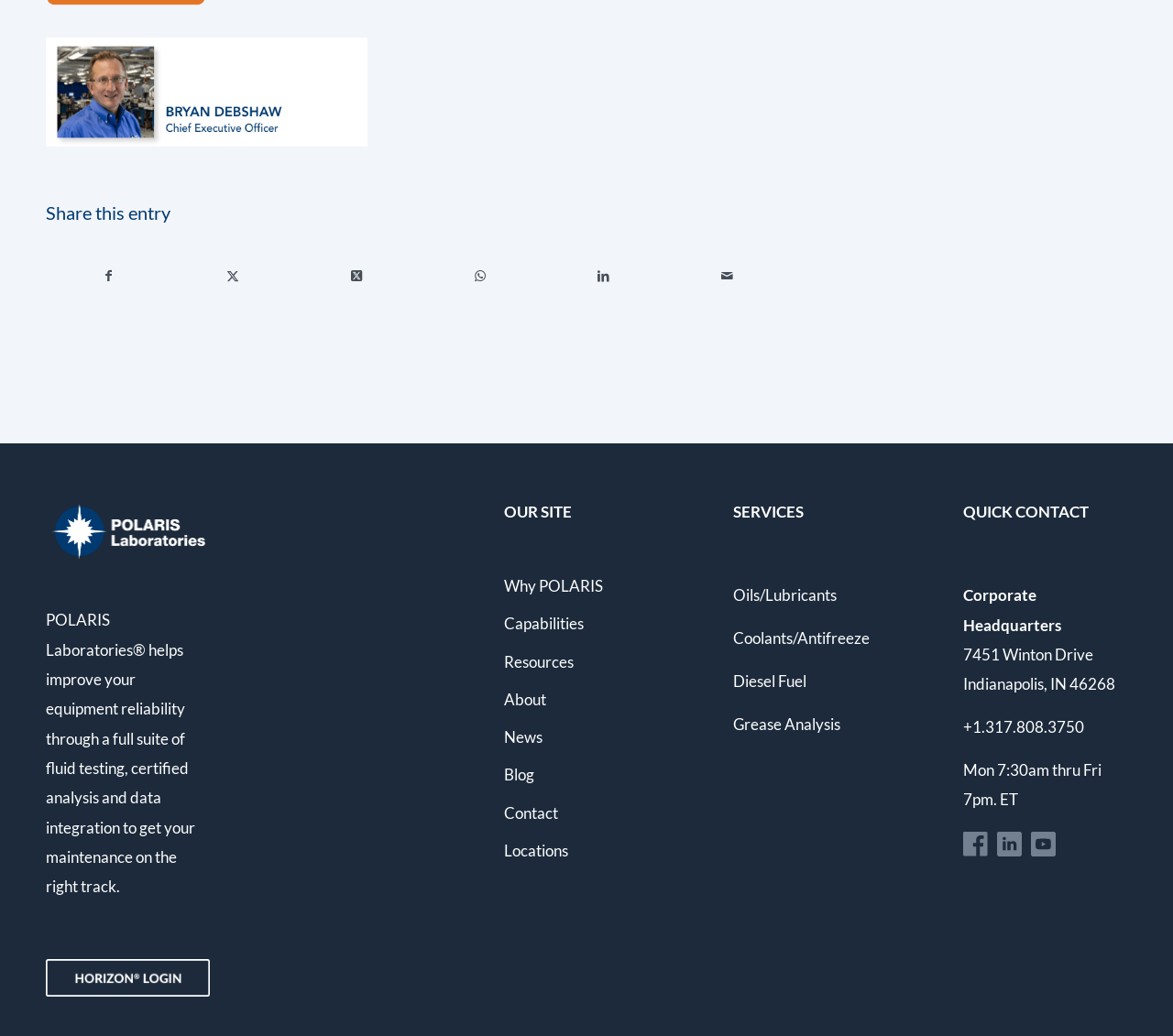Please identify the bounding box coordinates of the clickable element to fulfill the following instruction: "Visit the About page". The coordinates should be four float numbers between 0 and 1, i.e., [left, top, right, bottom].

[0.43, 0.658, 0.57, 0.694]